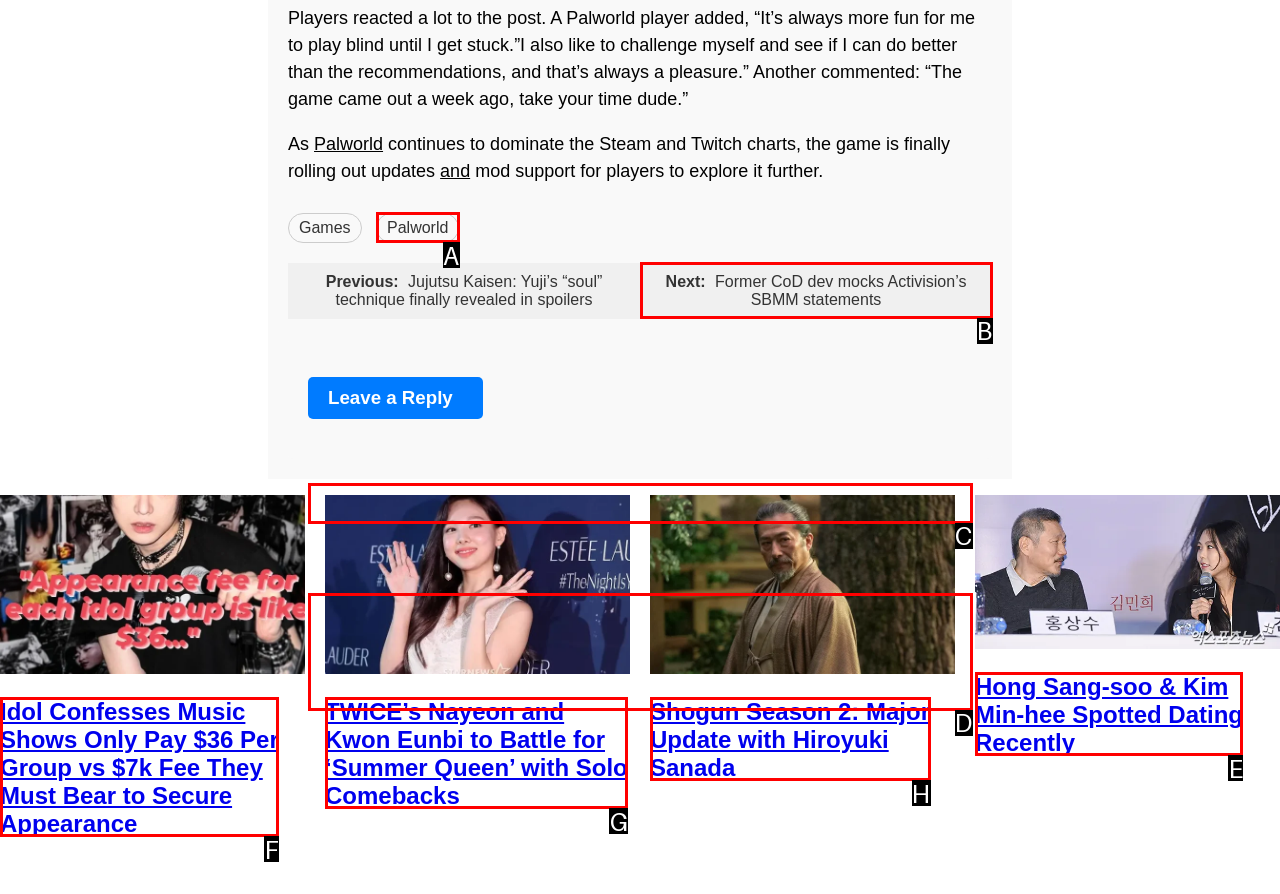Determine which HTML element to click for this task: Click on the 'Next: Former CoD dev mocks Activision’s SBMM statements' link Provide the letter of the selected choice.

B